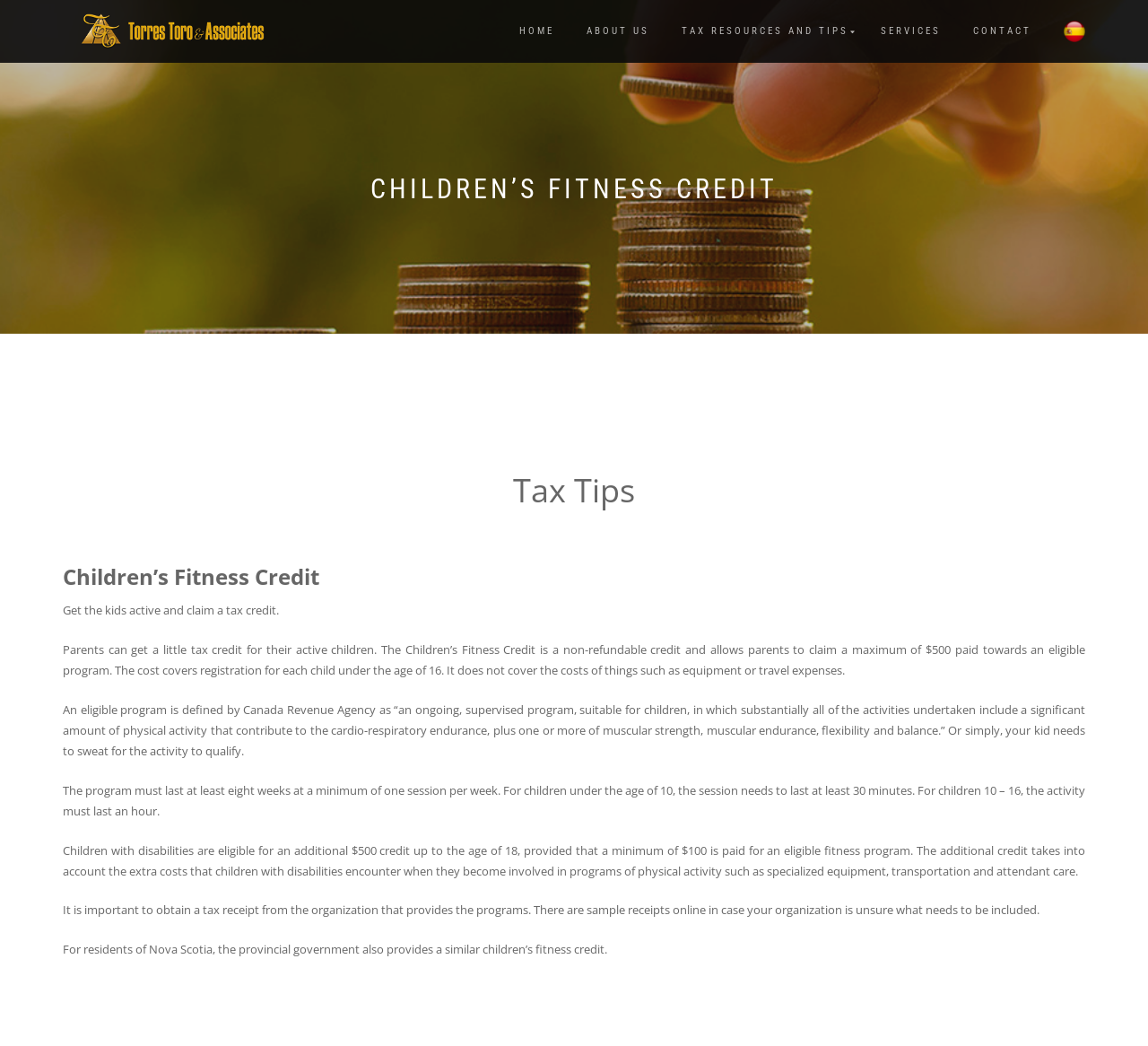Provide the bounding box coordinates, formatted as (top-left x, top-left y, bottom-right x, bottom-right y), with all values being floating point numbers between 0 and 1. Identify the bounding box of the UI element that matches the description: About us

[0.499, 0.019, 0.577, 0.041]